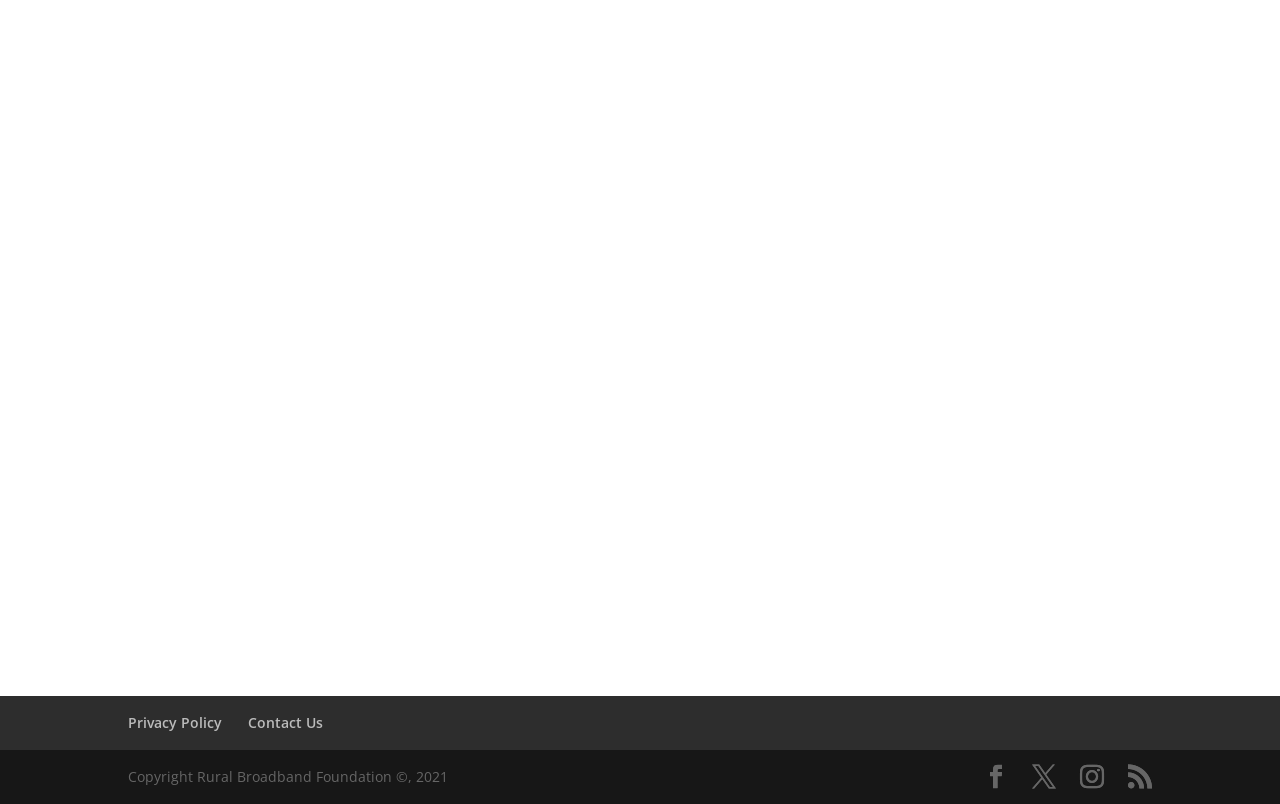Answer the following query concisely with a single word or phrase:
What is the mathematical expression displayed on the page?

6 + 4 =